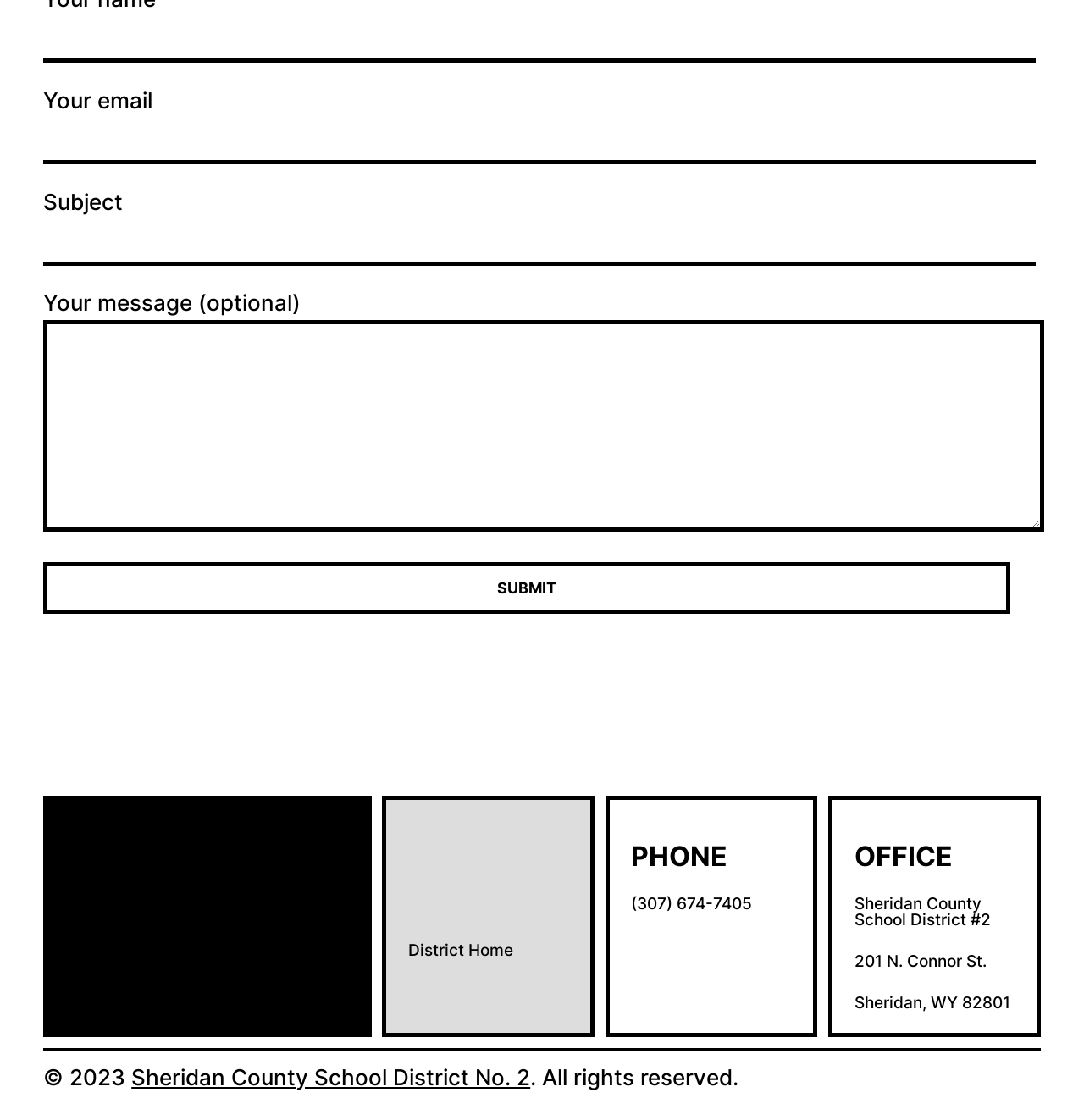What is the purpose of this webpage? Observe the screenshot and provide a one-word or short phrase answer.

Contact form